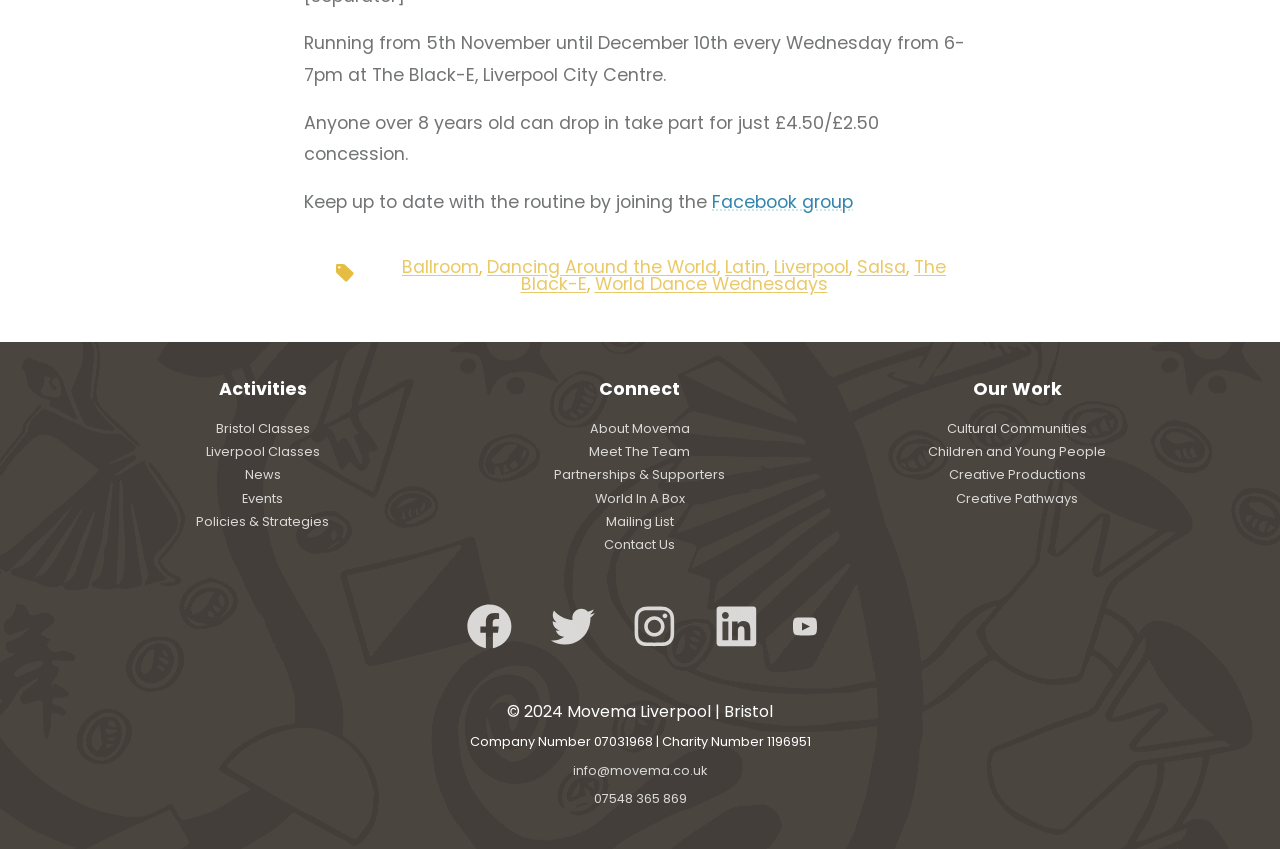Determine the bounding box coordinates (top-left x, top-left y, bottom-right x, bottom-right y) of the UI element described in the following text: Liverpool Classes

[0.161, 0.522, 0.25, 0.542]